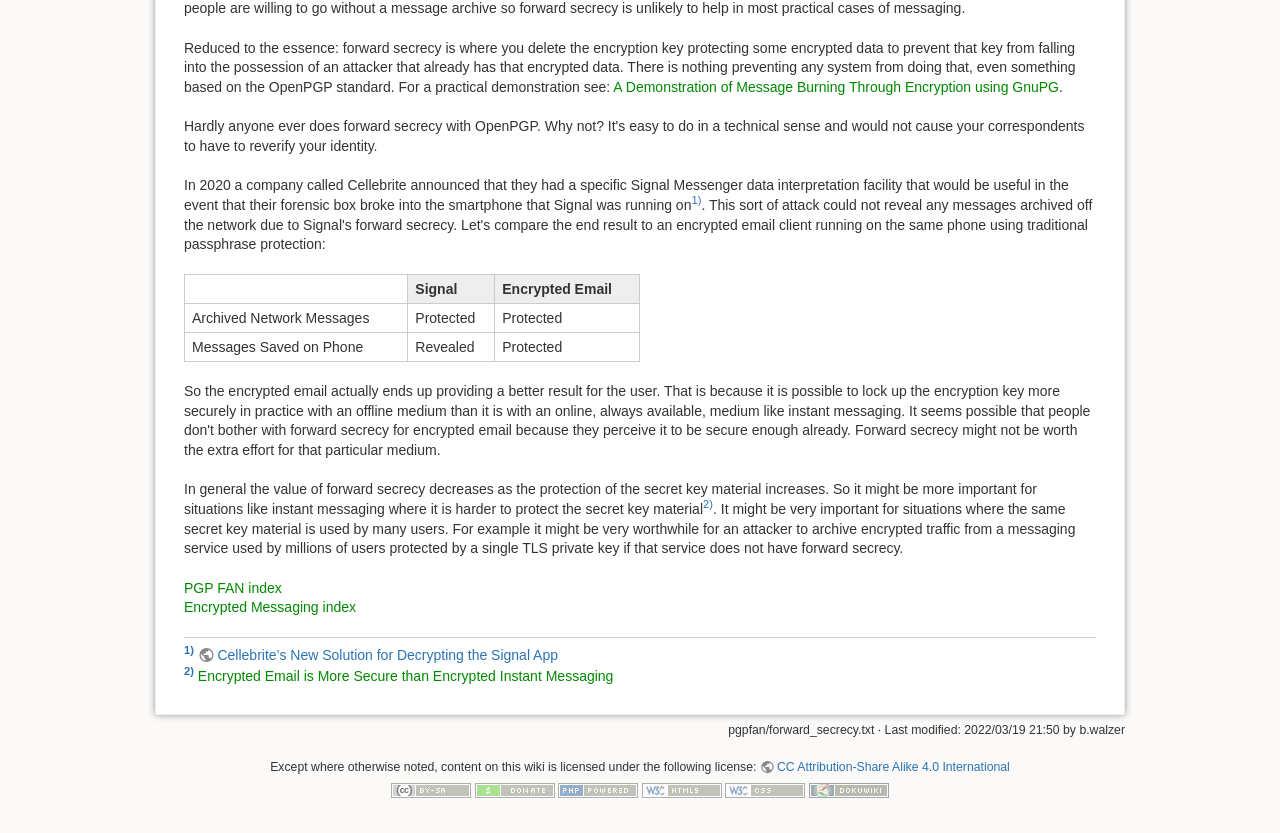Using the provided element description: "Encrypted Messaging index", determine the bounding box coordinates of the corresponding UI element in the screenshot.

[0.144, 0.719, 0.278, 0.738]